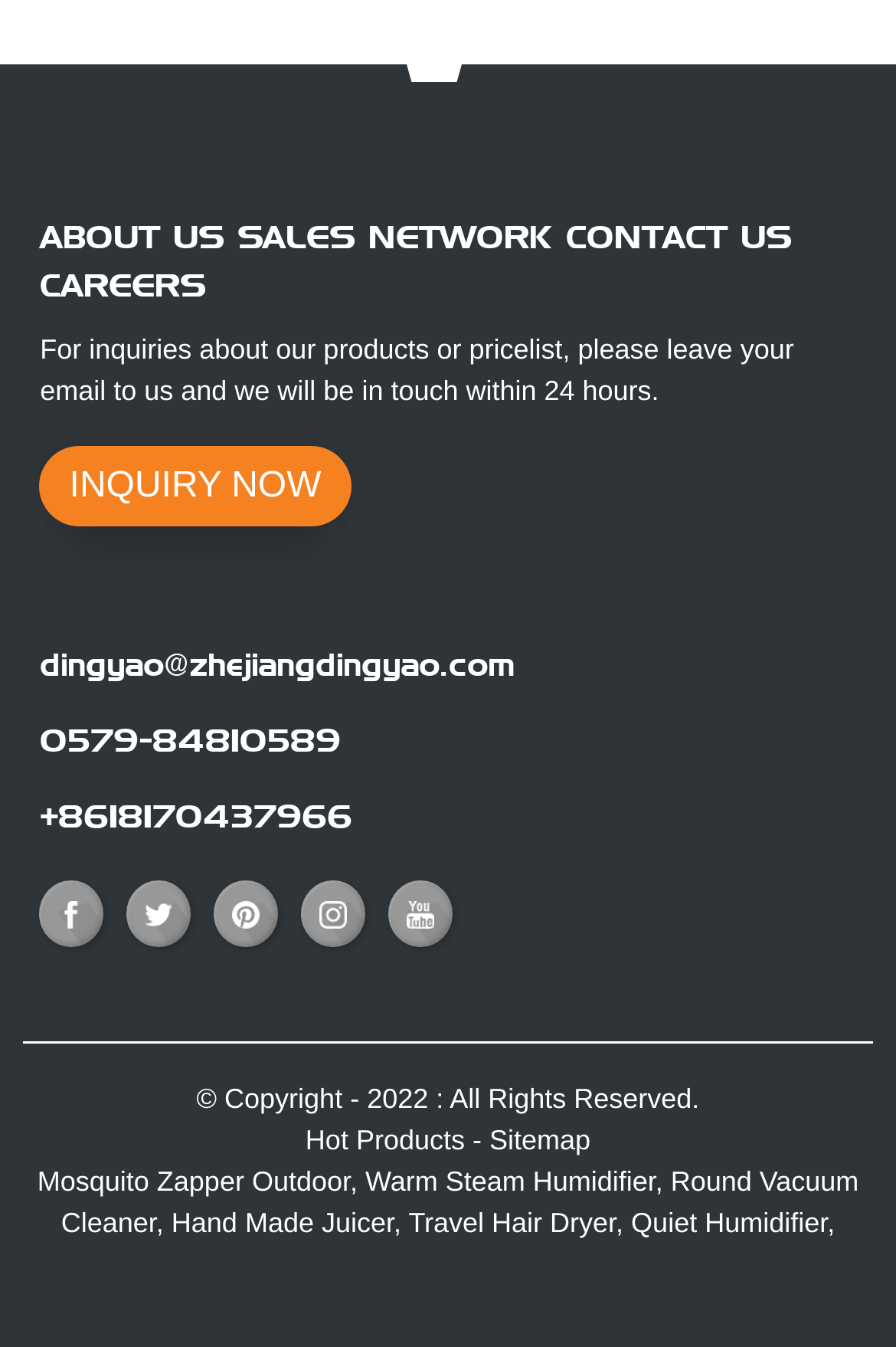Refer to the image and provide a thorough answer to this question:
How many social media links are available?

I counted the number of social media links by looking at the links with 'sns' prefix, which are 'sns02', 'sns03', 'sns04', 'sns05', and 'sns06', and found that there are 6 social media links available.